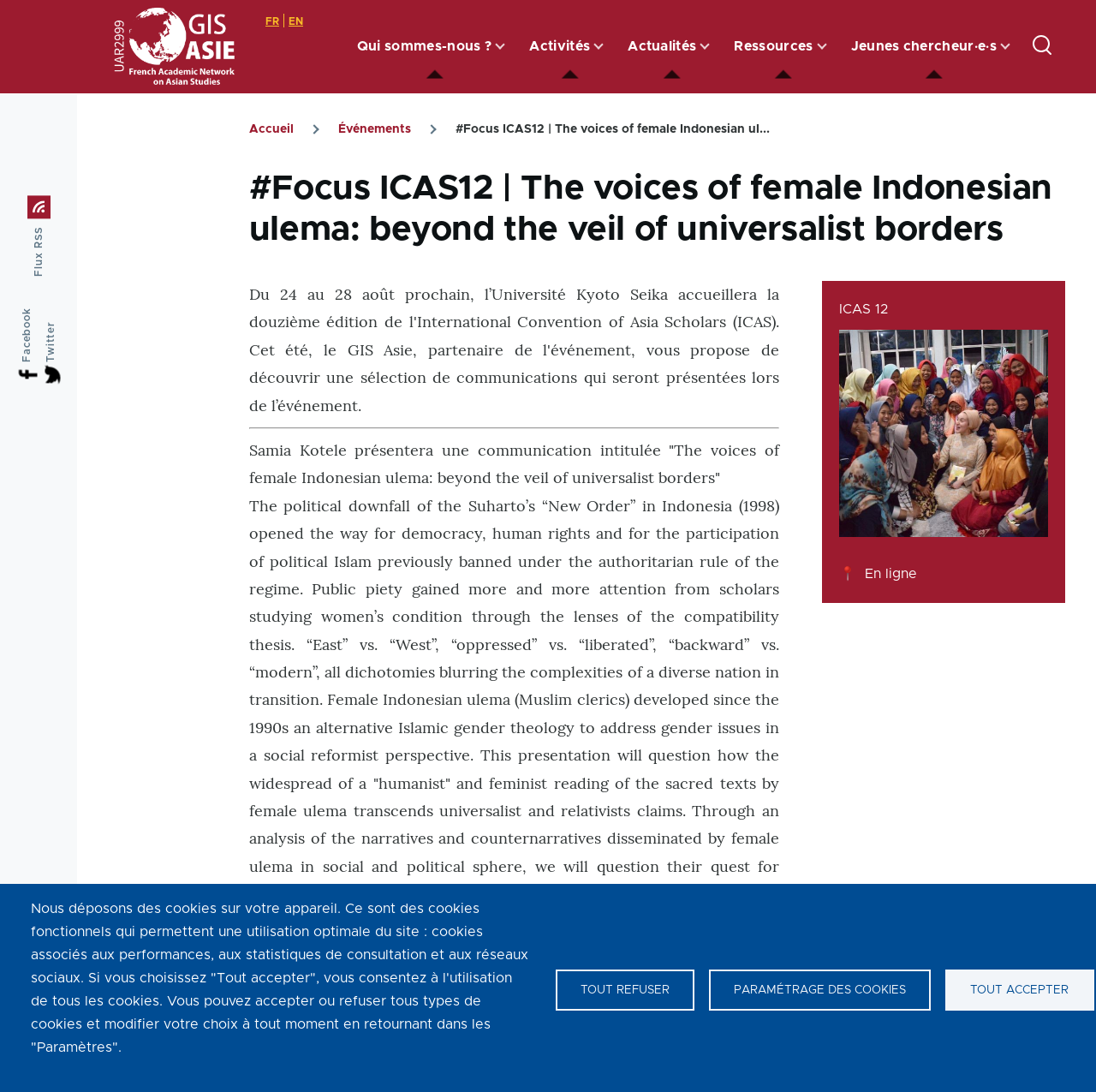Pinpoint the bounding box coordinates of the element that must be clicked to accomplish the following instruction: "Go to the Accueil page". The coordinates should be in the format of four float numbers between 0 and 1, i.e., [left, top, right, bottom].

[0.098, 0.007, 0.214, 0.078]